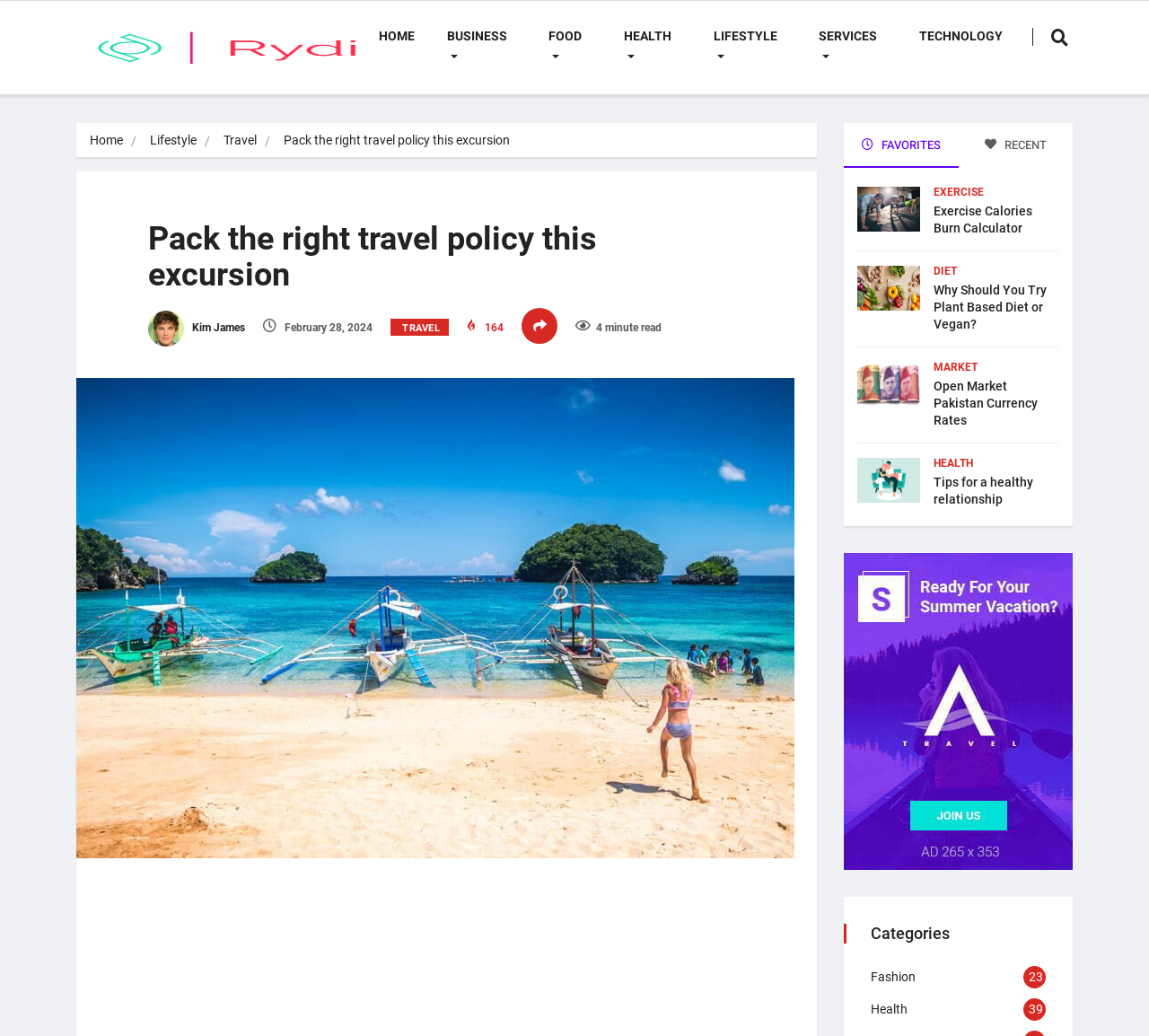Give a concise answer using only one word or phrase for this question:
What is the name of the website?

Rydi